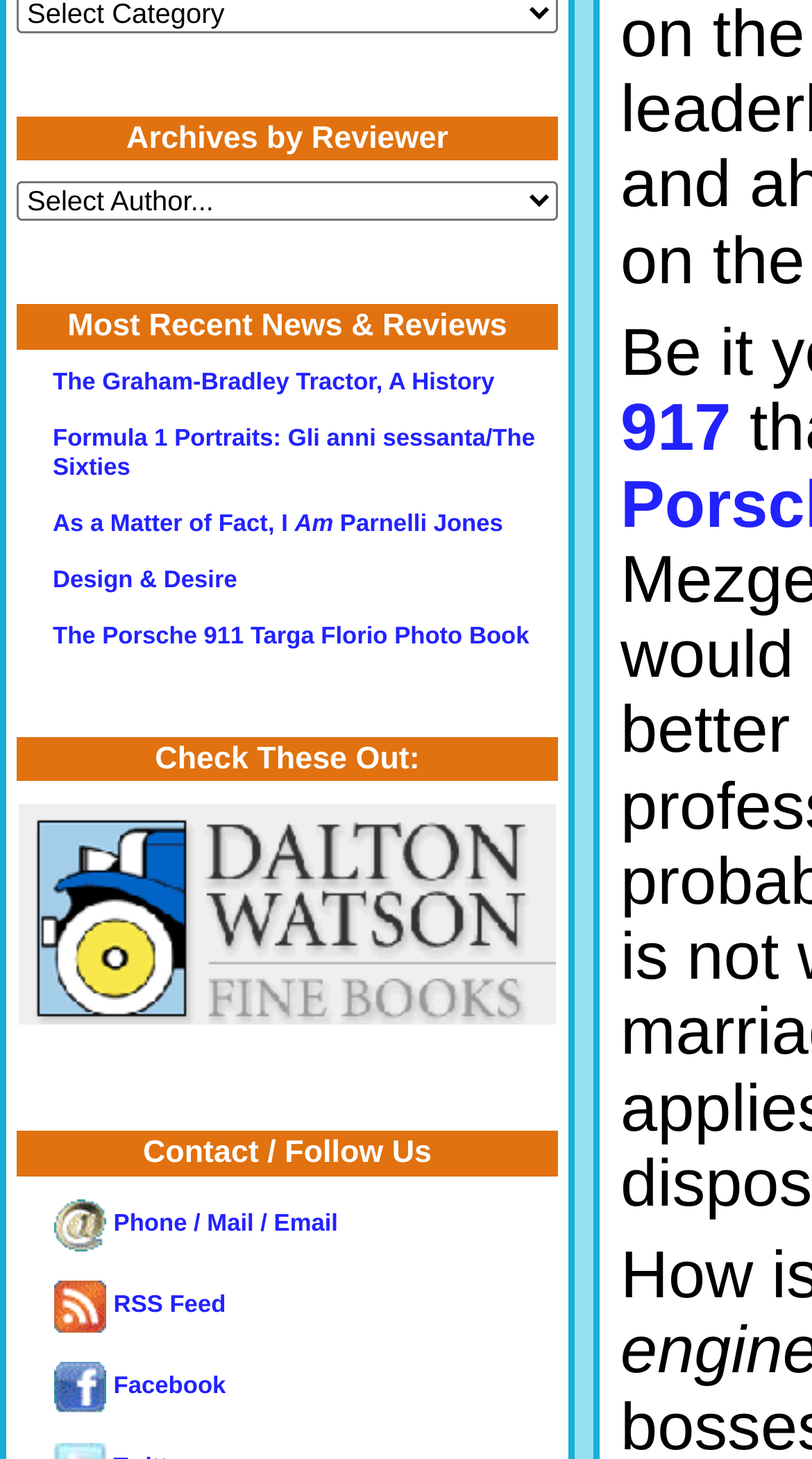Please predict the bounding box coordinates of the element's region where a click is necessary to complete the following instruction: "Follow on Facebook". The coordinates should be represented by four float numbers between 0 and 1, i.e., [left, top, right, bottom].

[0.068, 0.942, 0.278, 0.959]